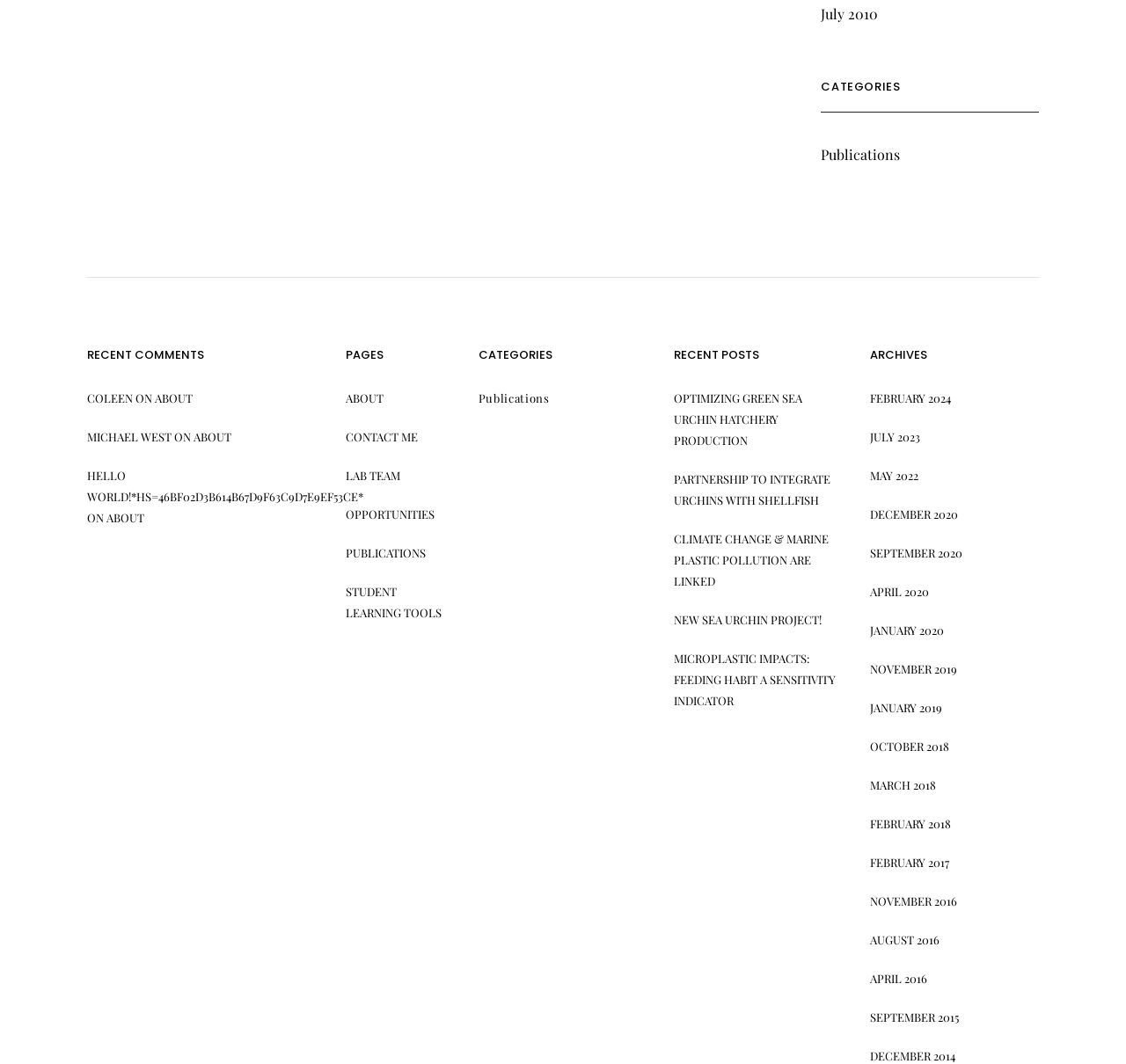What is the title of the latest post?
Using the details from the image, give an elaborate explanation to answer the question.

I looked at the 'RECENT POSTS' section and found the first link, which is 'OPTIMIZING GREEN SEA URCHIN HATCHERY PRODUCTION' located at [0.599, 0.367, 0.713, 0.421].